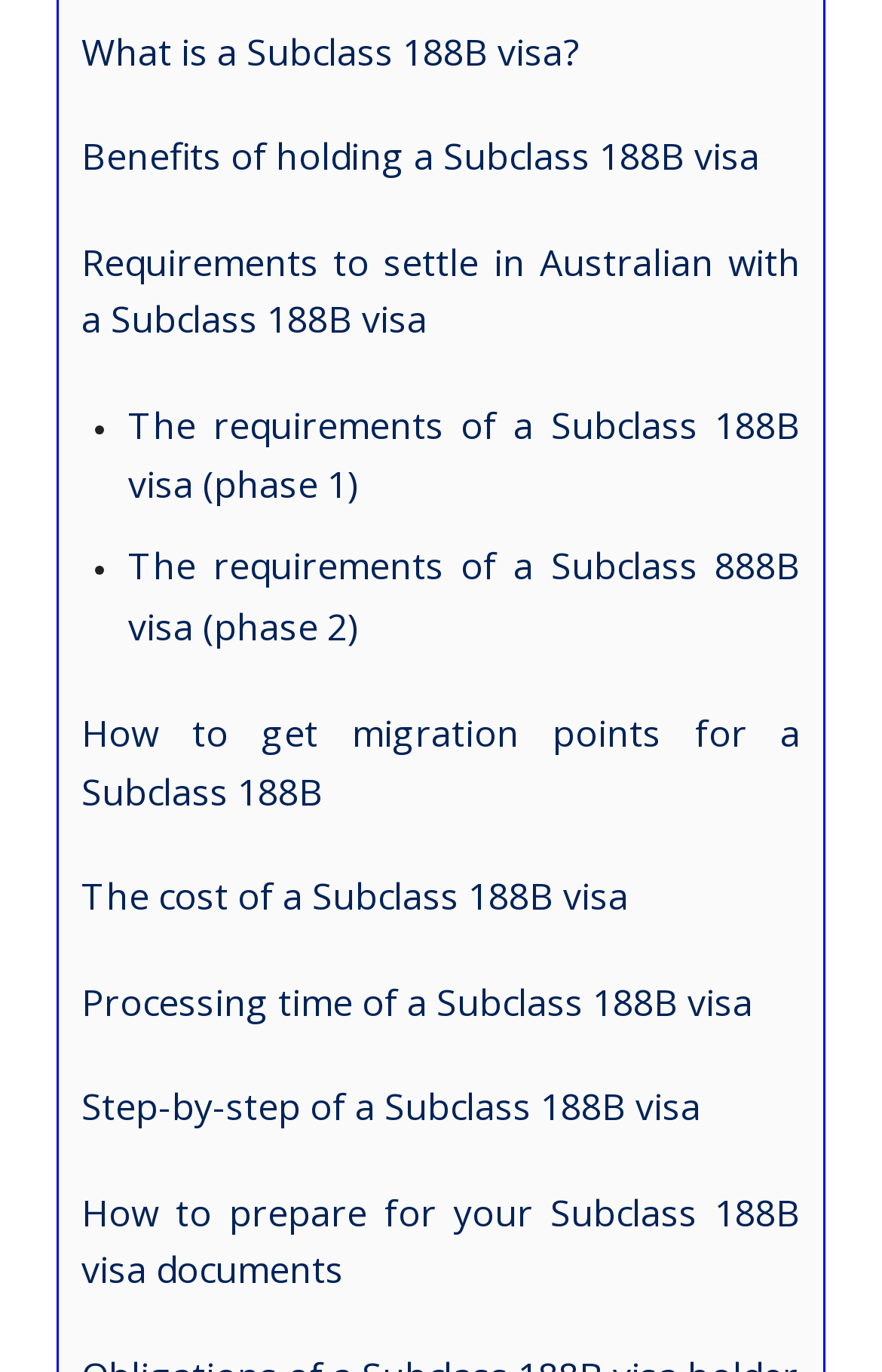Pinpoint the bounding box coordinates of the element you need to click to execute the following instruction: "Check the requirements to settle in Australia with a Subclass 188B visa". The bounding box should be represented by four float numbers between 0 and 1, in the format [left, top, right, bottom].

[0.092, 0.173, 0.908, 0.251]